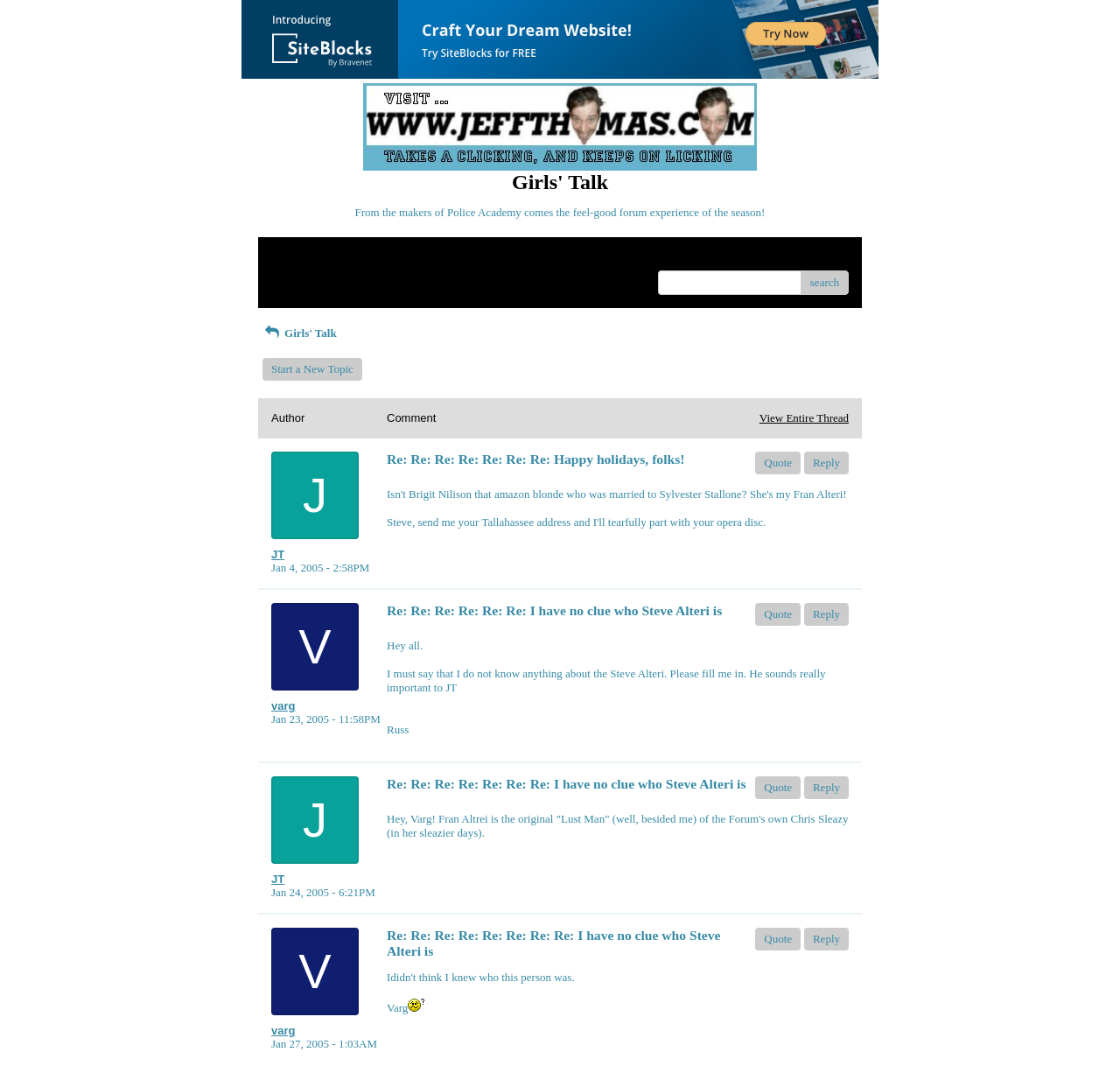Elaborate on the webpage's design and content in a detailed caption.

This webpage is a forum discussion page titled "Girls' Talk" with a focus on a specific topic. At the top, there is a link to a new website builder and an image associated with it. Below that, there is a heading with the title "Girls' Talk" and a brief description of the forum experience.

On the left side, there are several links, including "Return to Website", "Index", "Recent Posts", and "Start a New Topic". There is also a search bar with a button. 

The main content of the page is a discussion thread with multiple posts from different users. Each post includes the author's name, the date and time of the post, and the post content. Some posts have buttons to quote or reply to the post. The posts are arranged in a vertical sequence, with the most recent post at the top.

There are several users participating in the discussion, including JT, Varg, and Russ. The discussion appears to be about a person named Steve Alteri, with users sharing their knowledge or lack thereof about him. The tone of the discussion is casual and conversational.